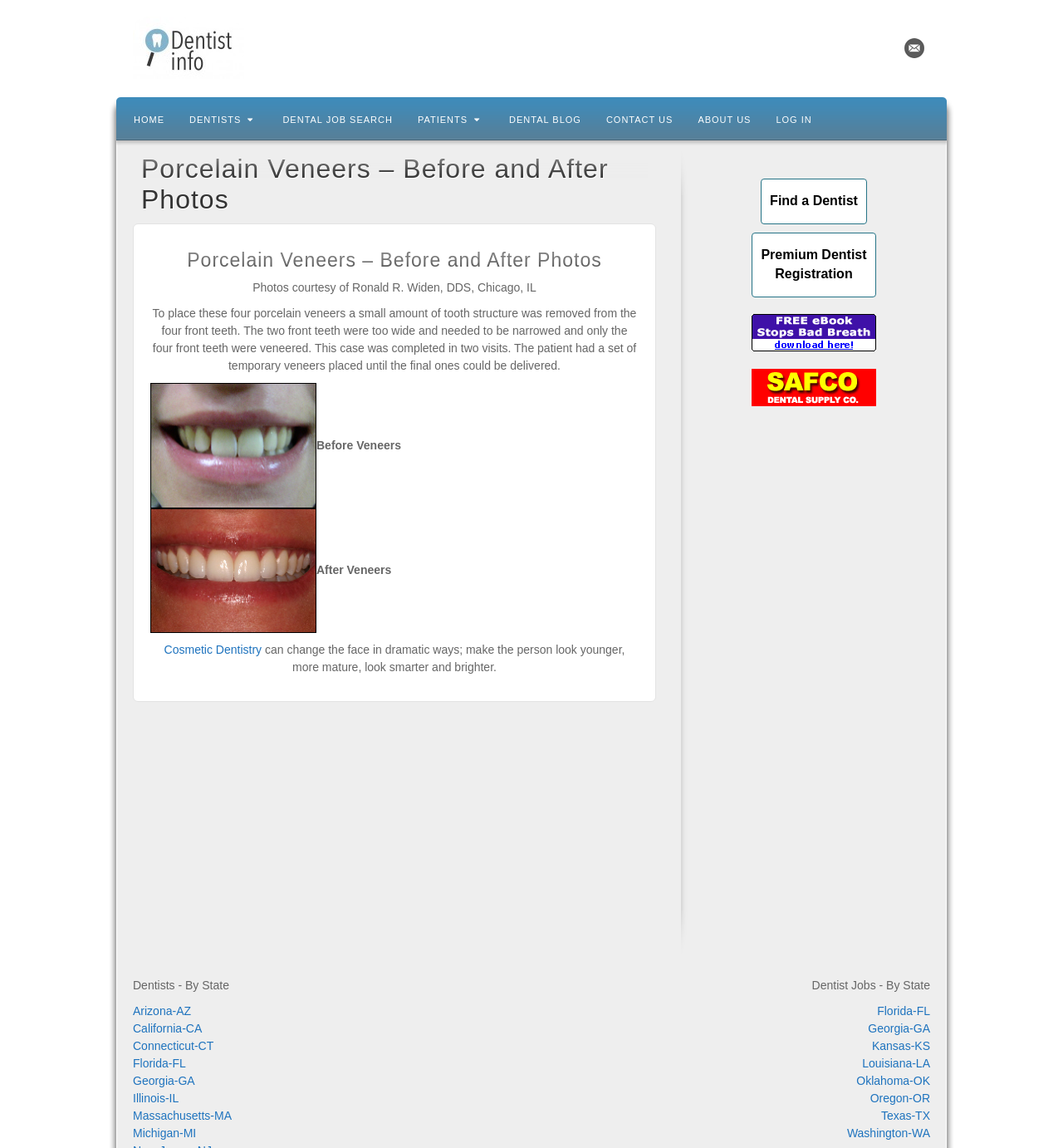Can you identify the bounding box coordinates of the clickable region needed to carry out this instruction: 'Click on the 'Illinois-IL' link'? The coordinates should be four float numbers within the range of 0 to 1, stated as [left, top, right, bottom].

[0.125, 0.95, 0.168, 0.962]